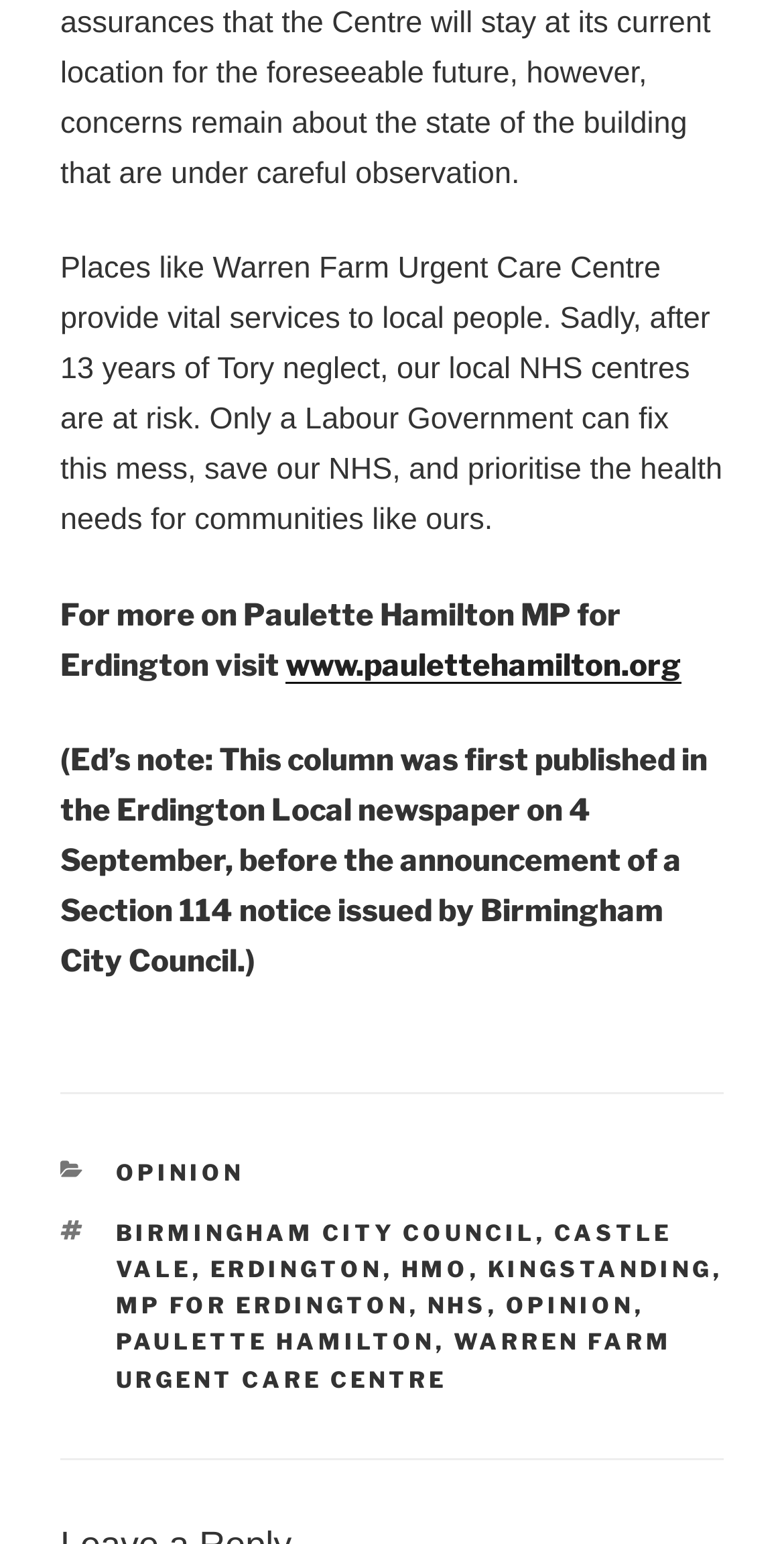Please pinpoint the bounding box coordinates for the region I should click to adhere to this instruction: "read about NHS".

[0.545, 0.837, 0.622, 0.855]